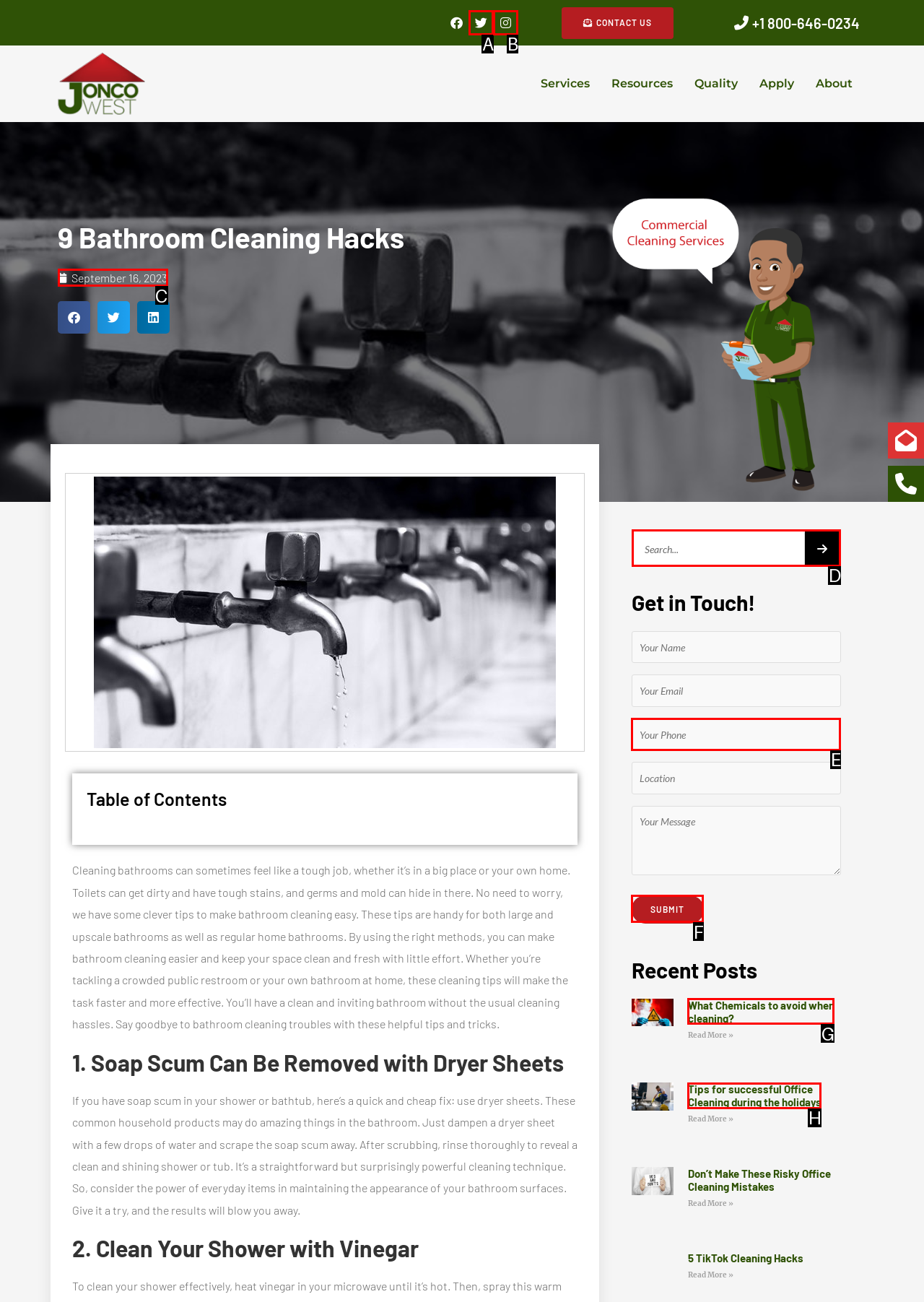Identify the appropriate choice to fulfill this task: Search for something
Respond with the letter corresponding to the correct option.

D